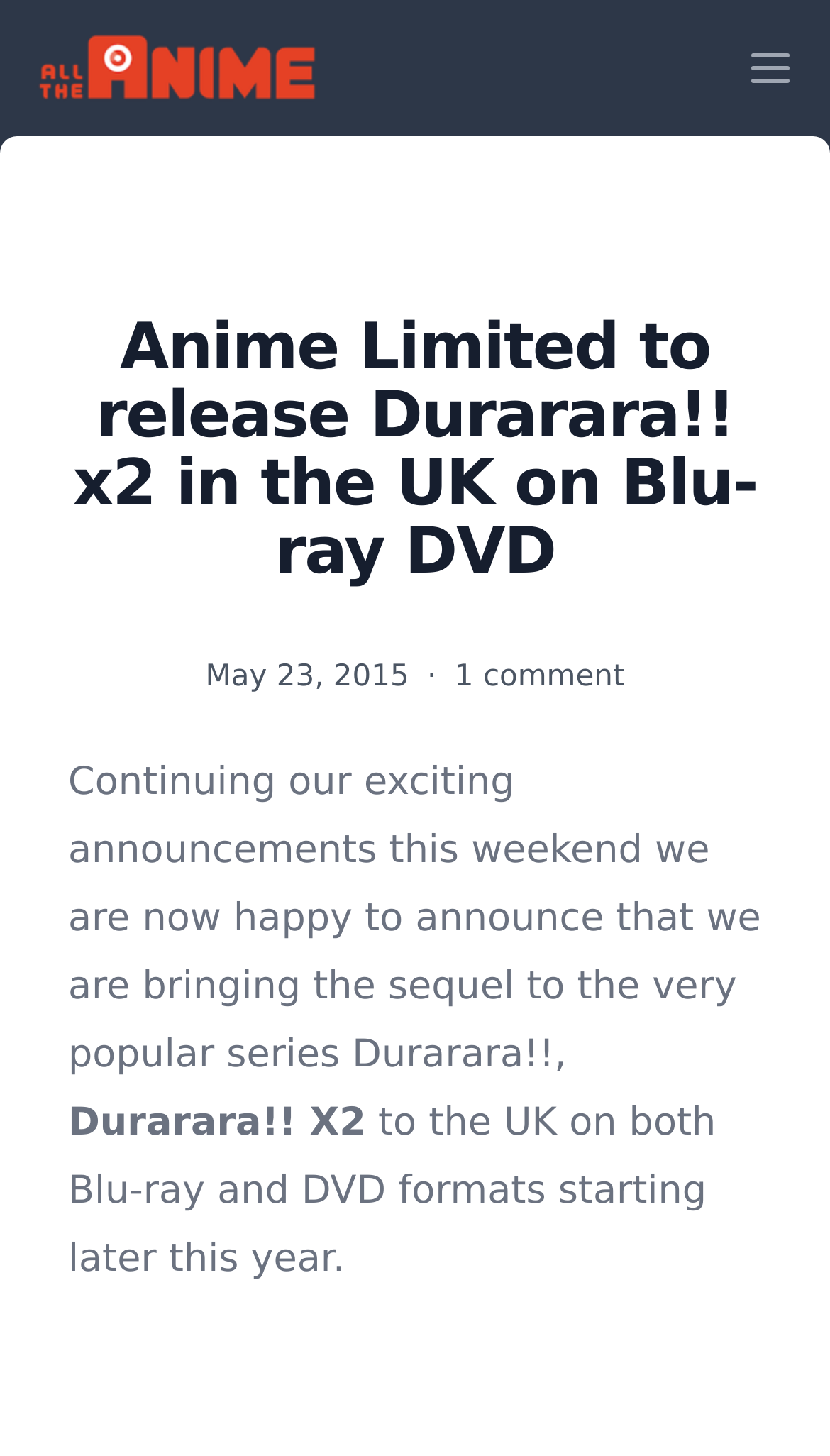Respond to the question below with a single word or phrase:
What is the format of Durarara!! x2 release?

Blu-ray and DVD